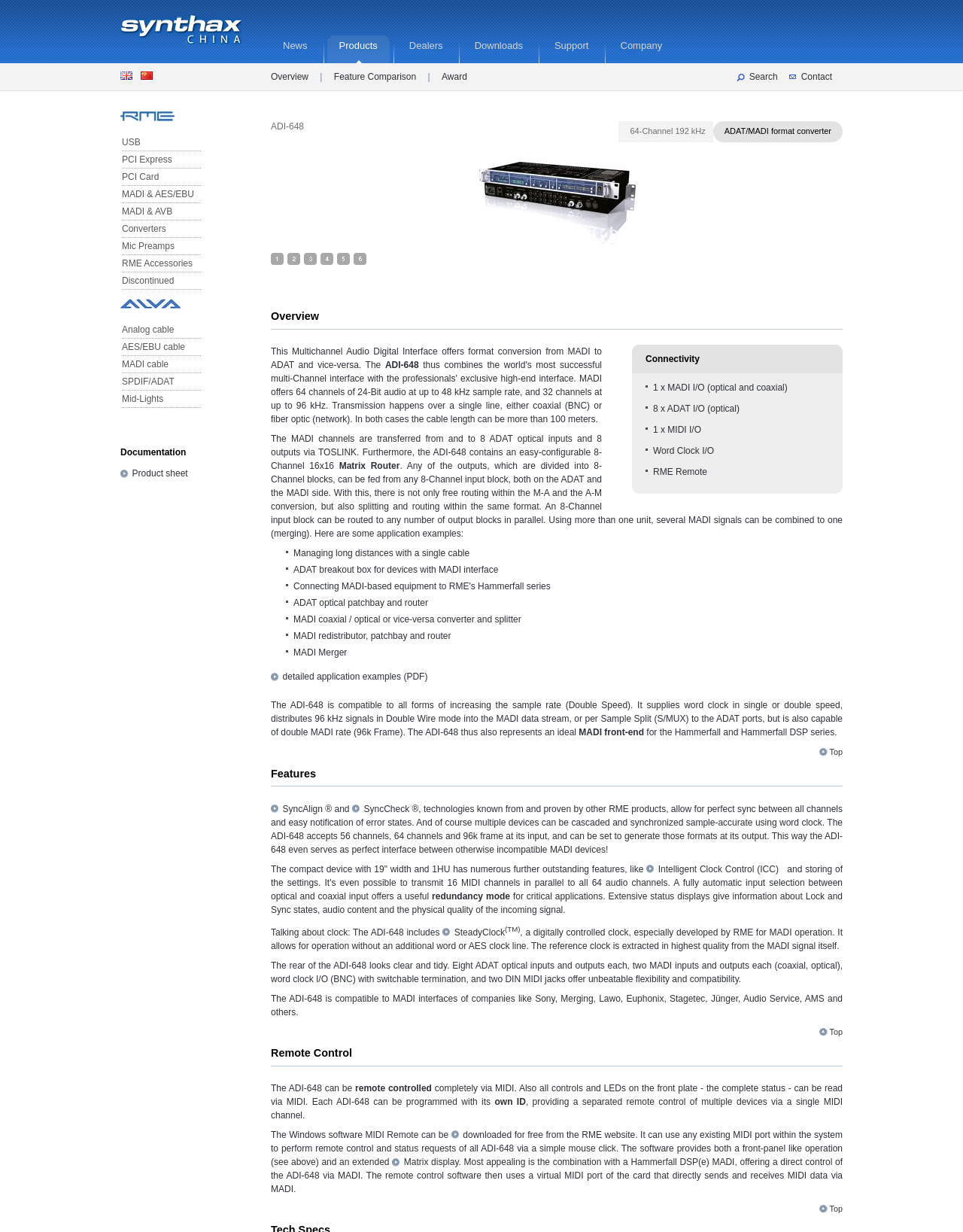Please find the bounding box coordinates for the clickable element needed to perform this instruction: "Read detailed application examples".

[0.281, 0.545, 0.444, 0.554]